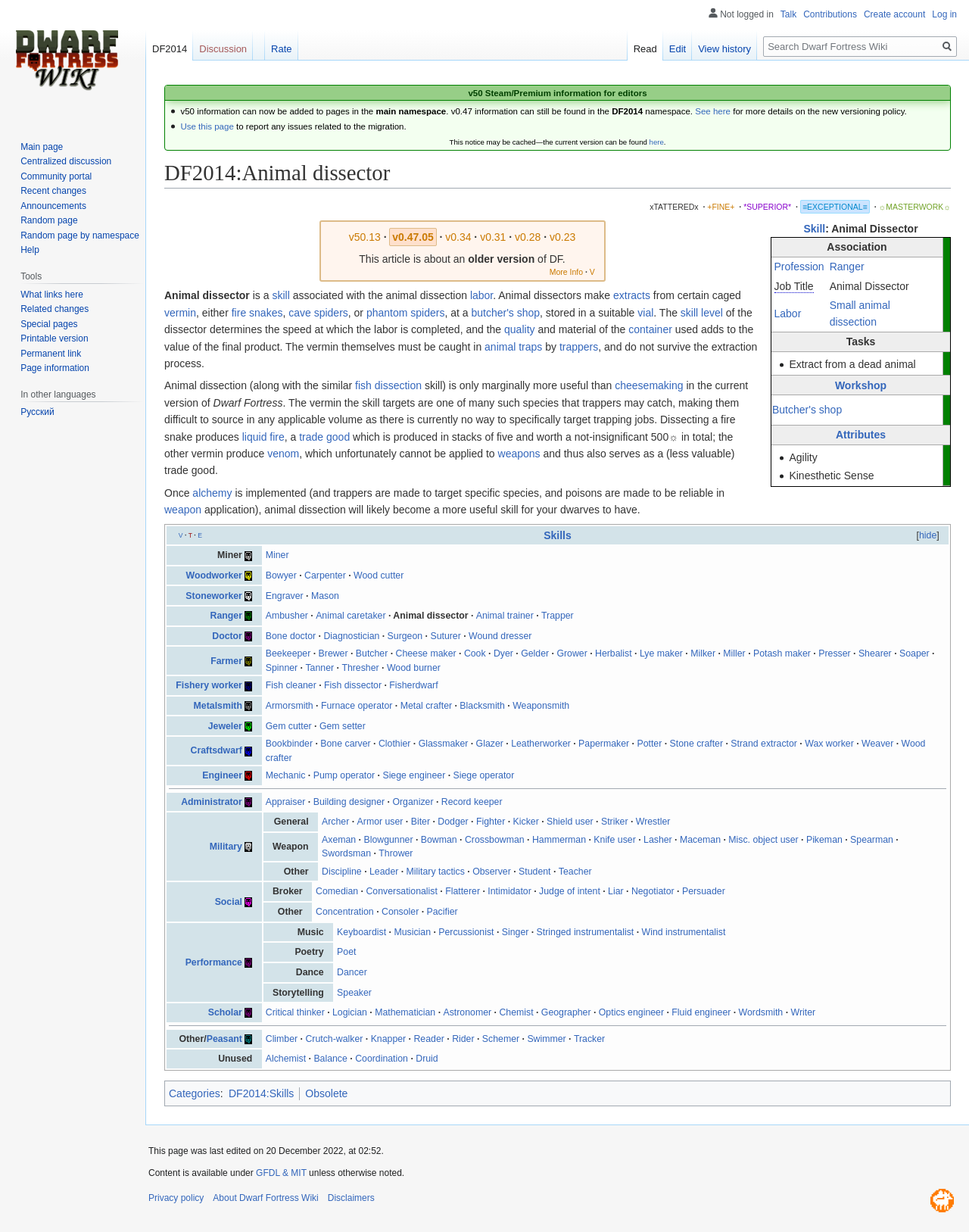With reference to the screenshot, provide a detailed response to the question below:
What is the profession associated with the skill Animal Dissector?

I found the answer by looking at the table with the caption 'Skill: Animal Dissector' and finding the row with the rowheader 'Profession' and the corresponding gridcell 'Ranger'.